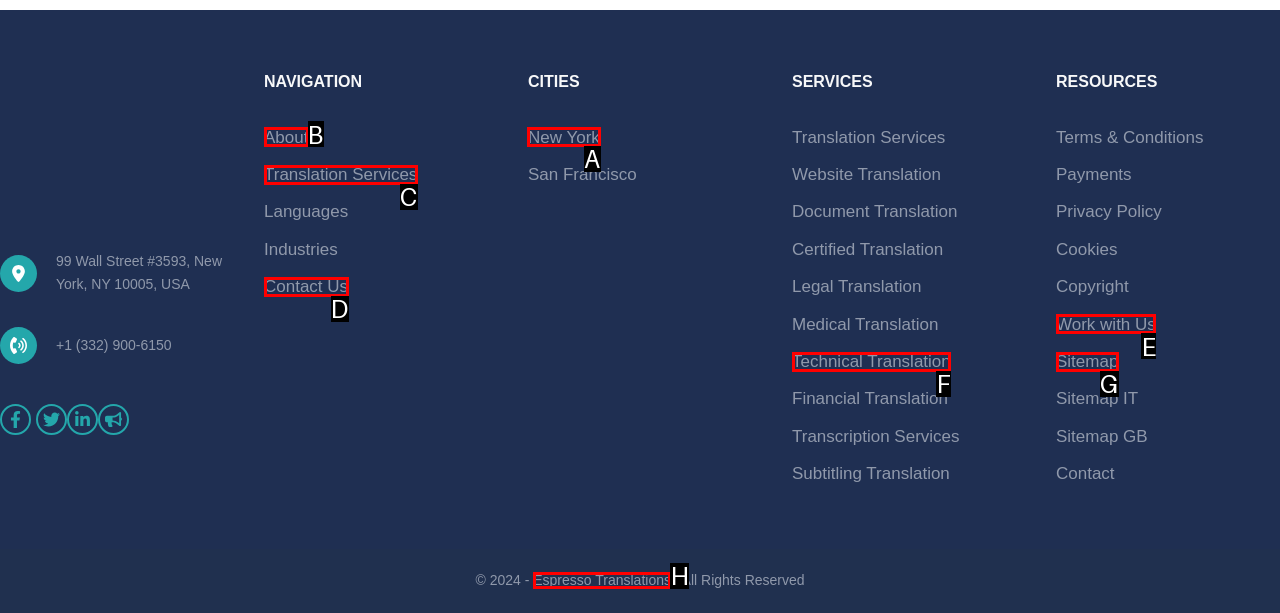Choose the letter that corresponds to the correct button to accomplish the task: Click the New York link
Reply with the letter of the correct selection only.

A